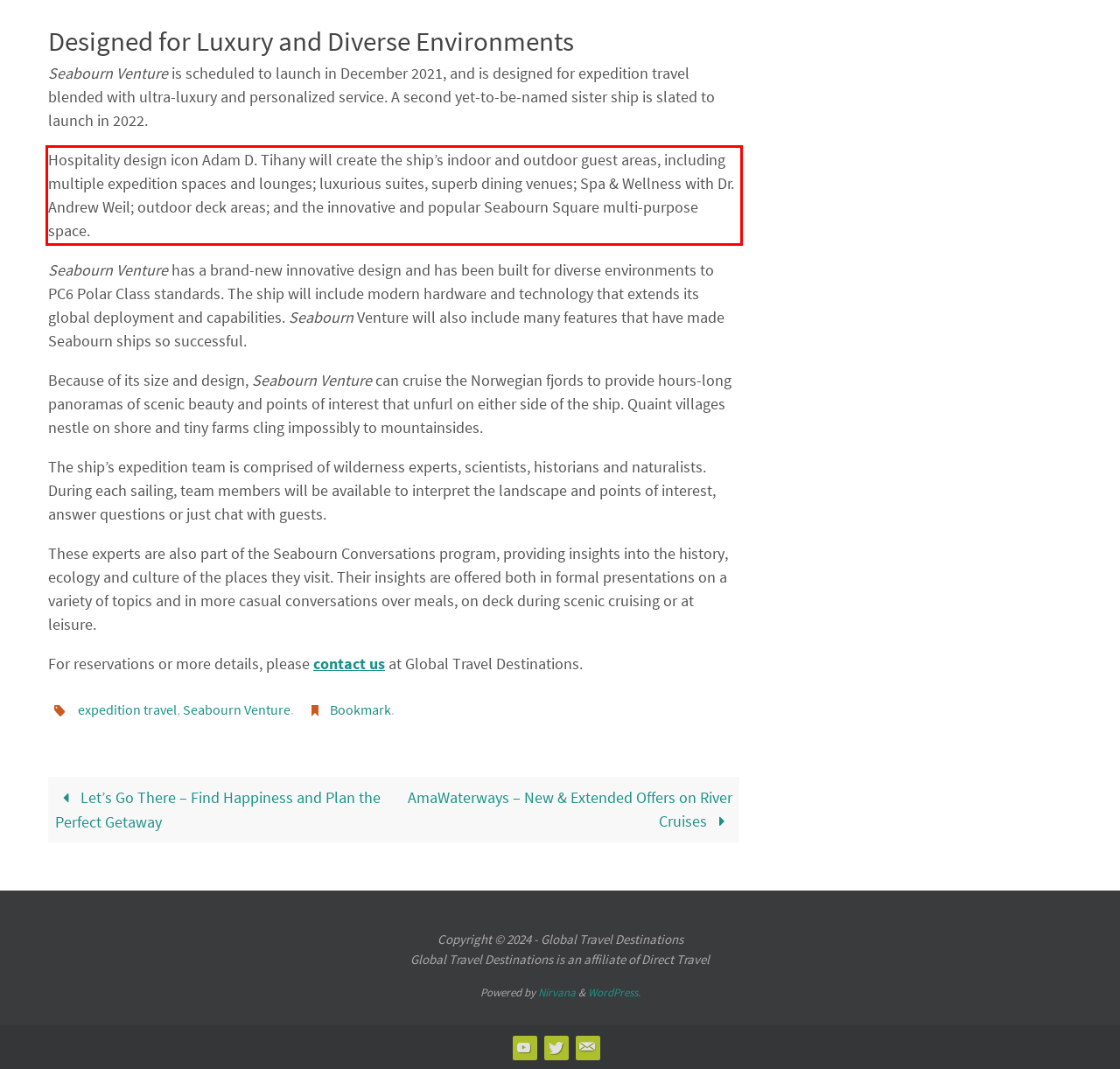Given a webpage screenshot with a red bounding box, perform OCR to read and deliver the text enclosed by the red bounding box.

Hospitality design icon Adam D. Tihany will create the ship’s indoor and outdoor guest areas, including multiple expedition spaces and lounges; luxurious suites, superb dining venues; Spa & Wellness with Dr. Andrew Weil; outdoor deck areas; and the innovative and popular Seabourn Square multi-purpose space.